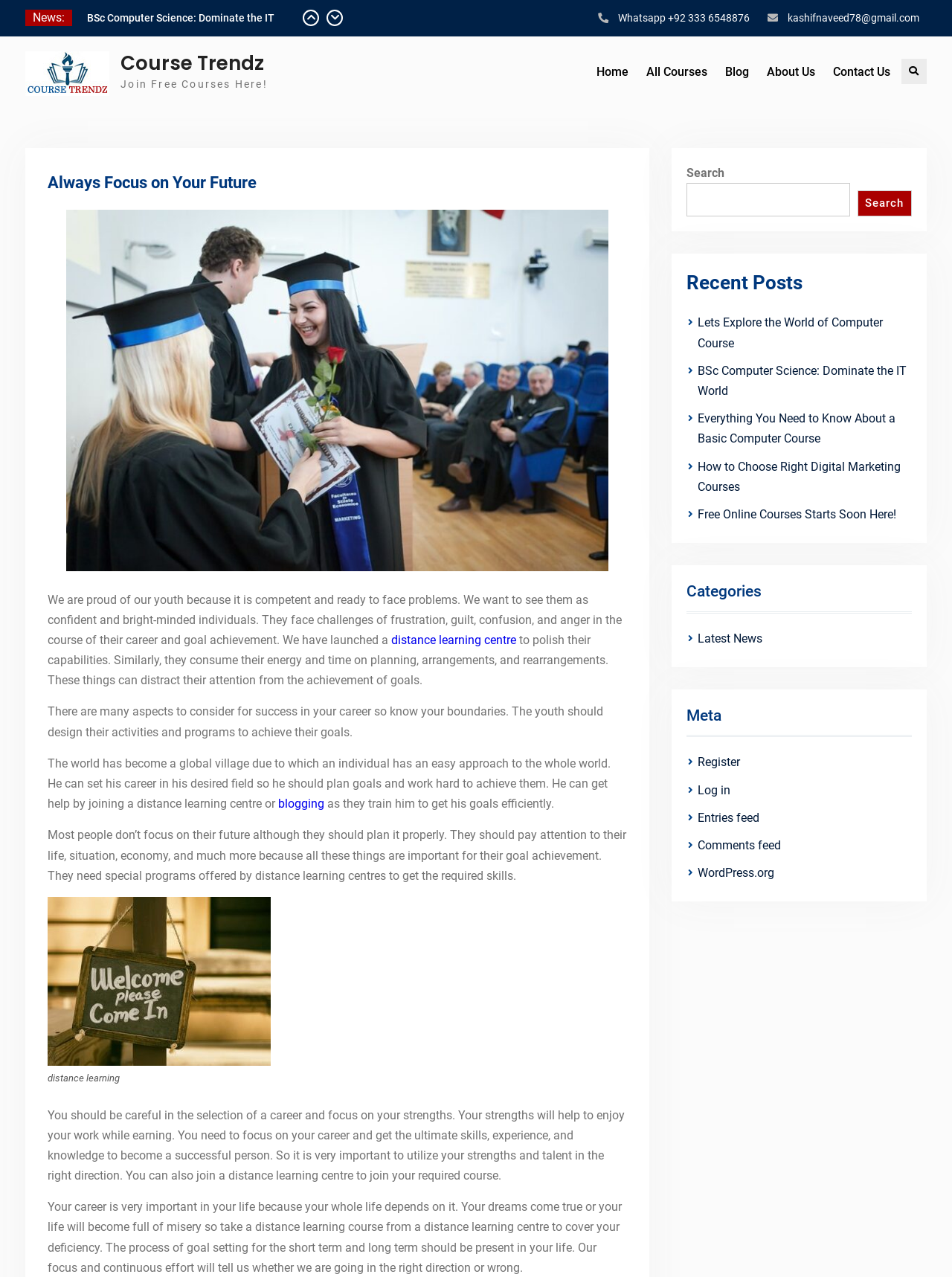Bounding box coordinates are specified in the format (top-left x, top-left y, bottom-right x, bottom-right y). All values are floating point numbers bounded between 0 and 1. Please provide the bounding box coordinate of the region this sentence describes: Course Trendz

[0.127, 0.039, 0.278, 0.06]